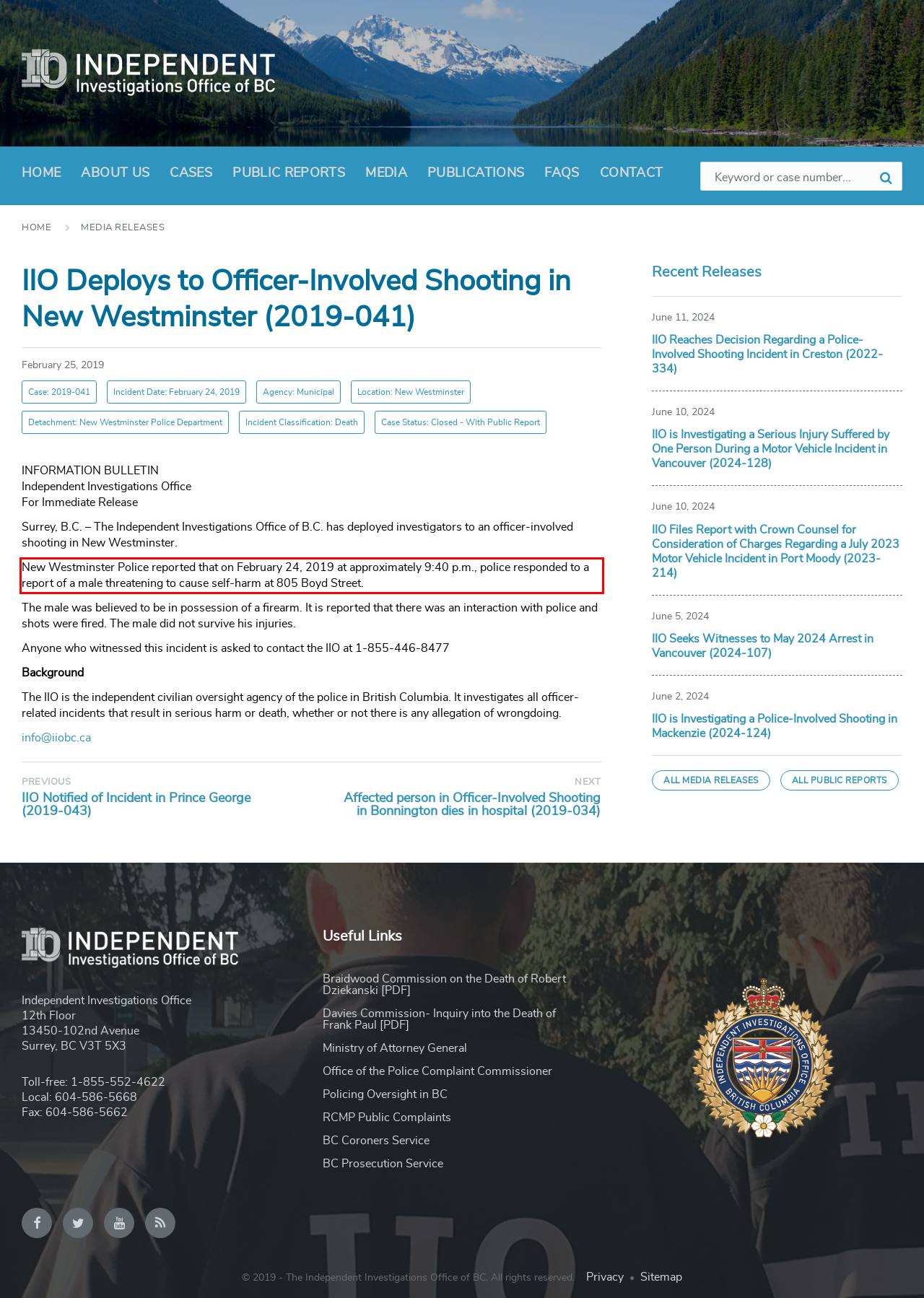Identify the text inside the red bounding box on the provided webpage screenshot by performing OCR.

New Westminster Police reported that on February 24, 2019 at approximately 9:40 p.m., police responded to a report of a male threatening to cause self-harm at 805 Boyd Street.